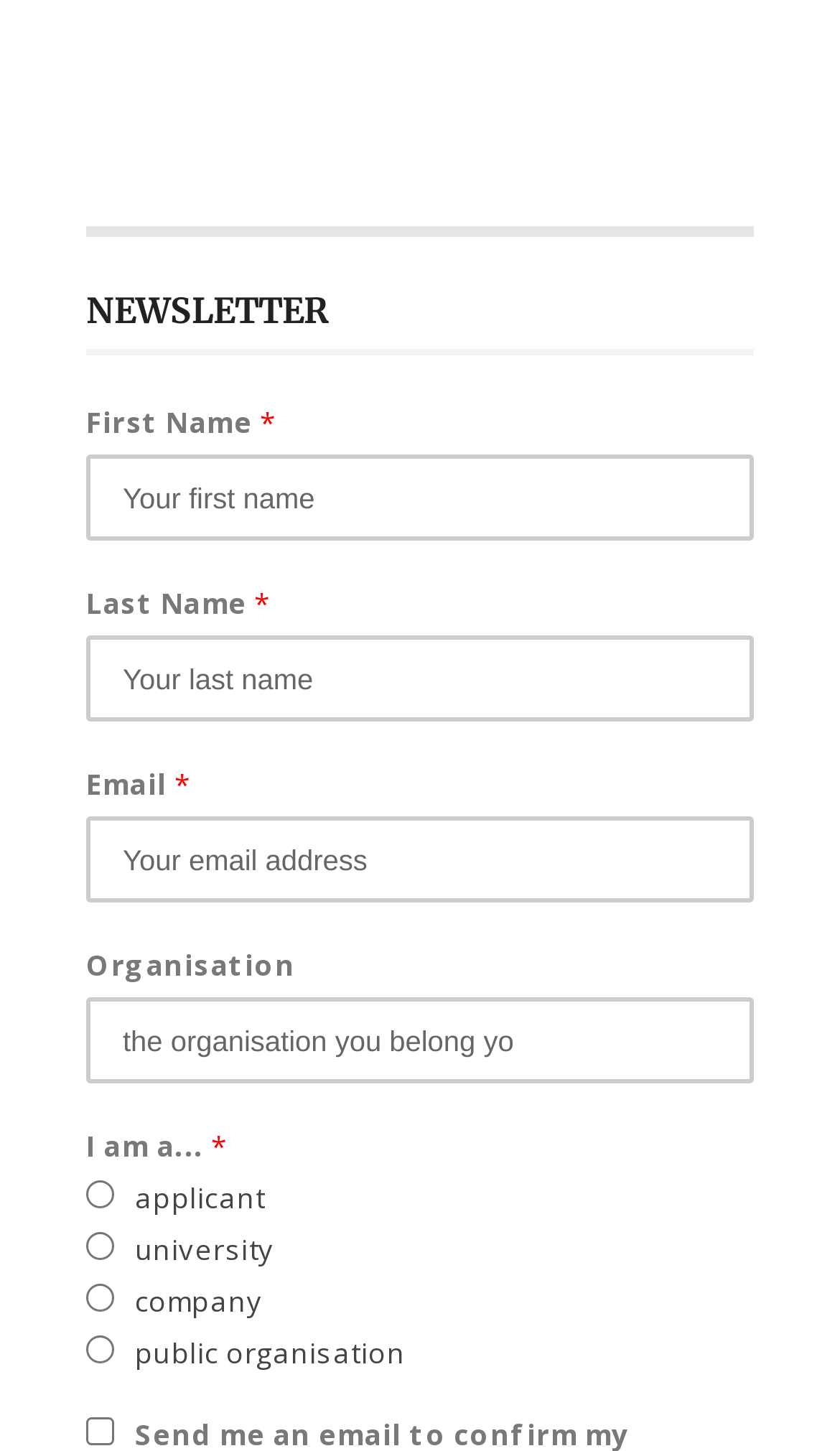How many text boxes are there?
Refer to the screenshot and answer in one word or phrase.

5